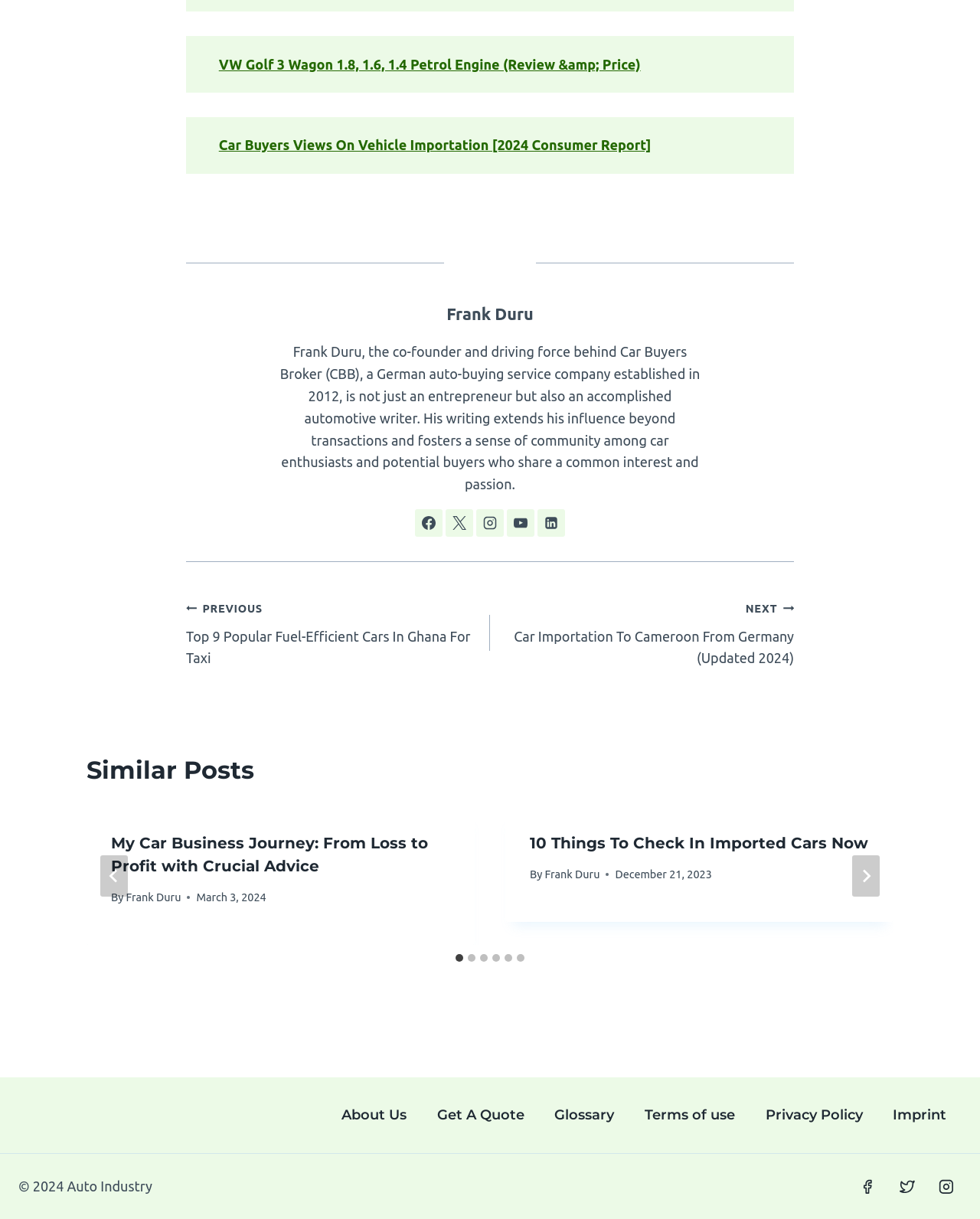Find the bounding box coordinates for the area you need to click to carry out the instruction: "Click on the link to read about Frank Duru". The coordinates should be four float numbers between 0 and 1, indicated as [left, top, right, bottom].

[0.456, 0.25, 0.544, 0.265]